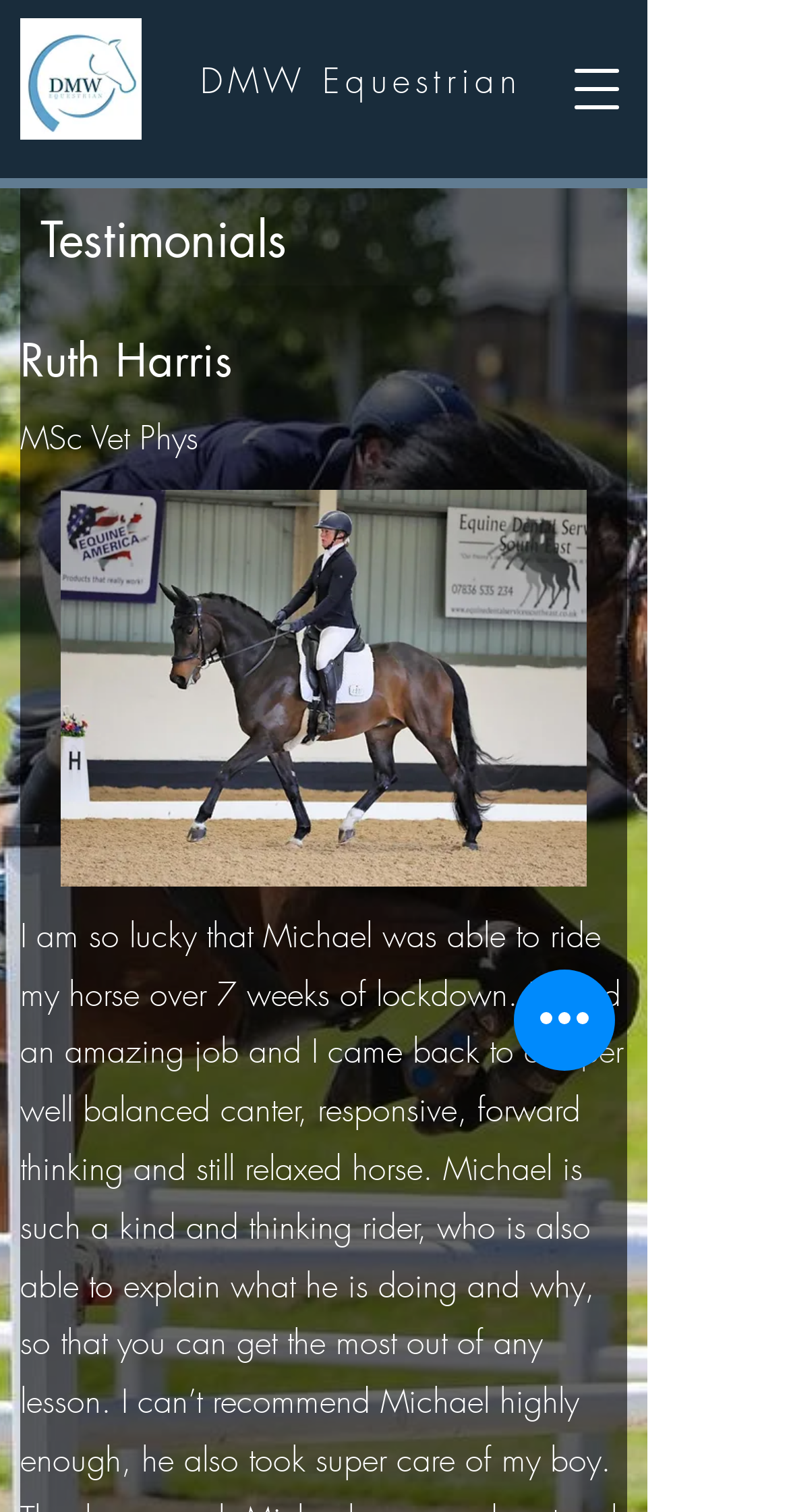Give a short answer using one word or phrase for the question:
What is the name of the equestrian company?

DMW Equestrian